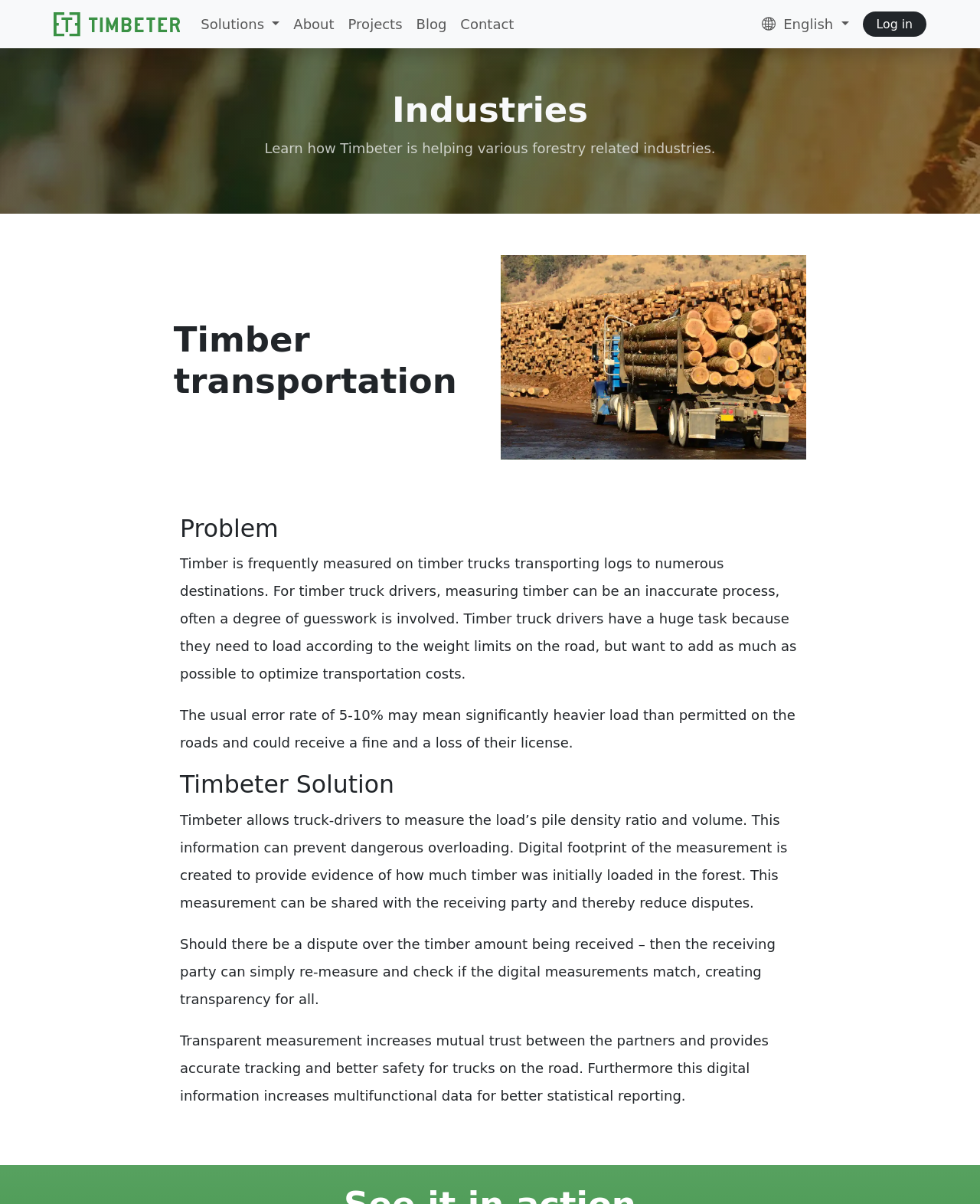Respond to the question below with a concise word or phrase:
What is the main industry focused on this website?

Timber